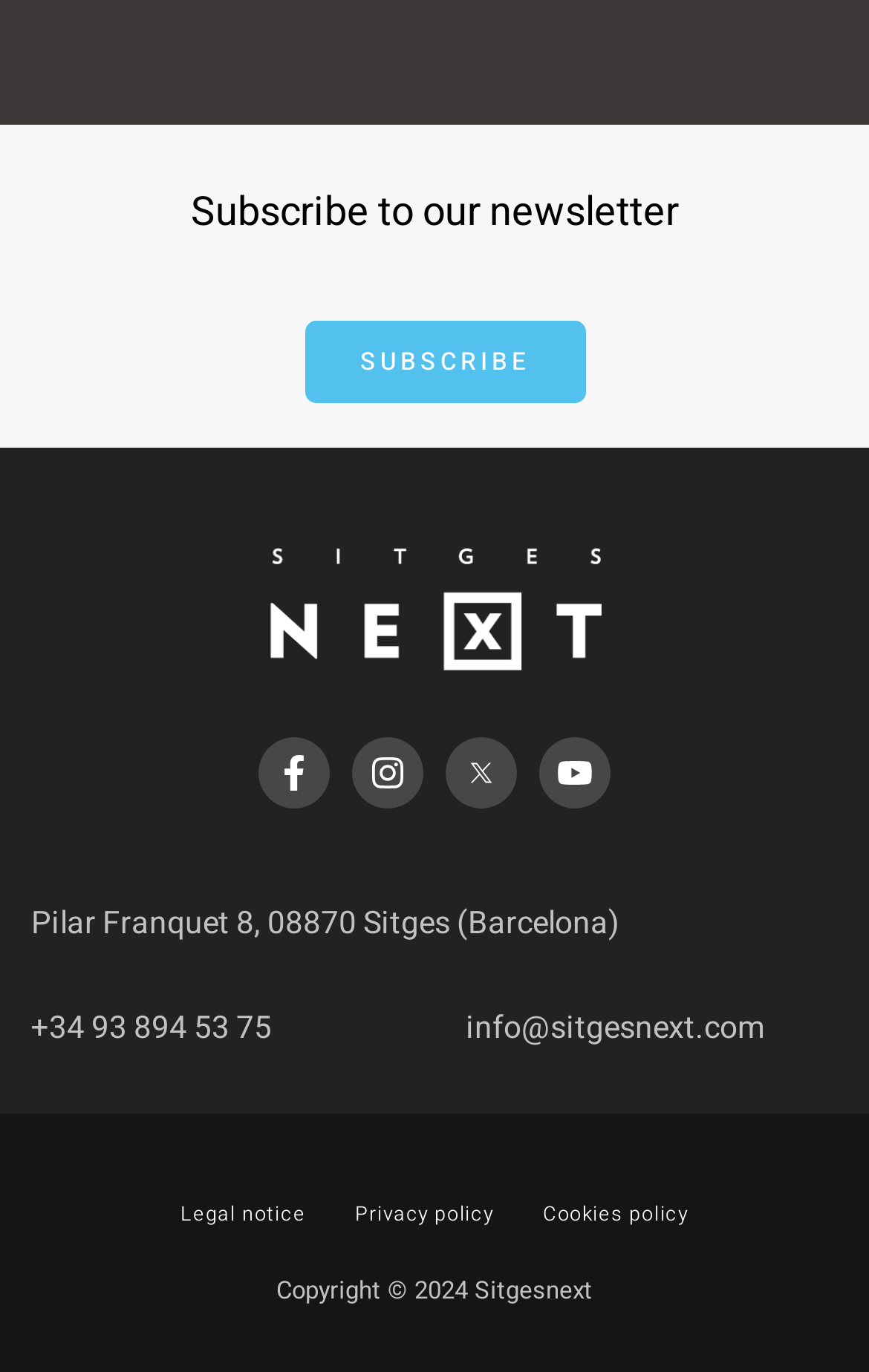Provide your answer in one word or a succinct phrase for the question: 
What is the email address of Sitgesnext?

info@sitgesnext.com